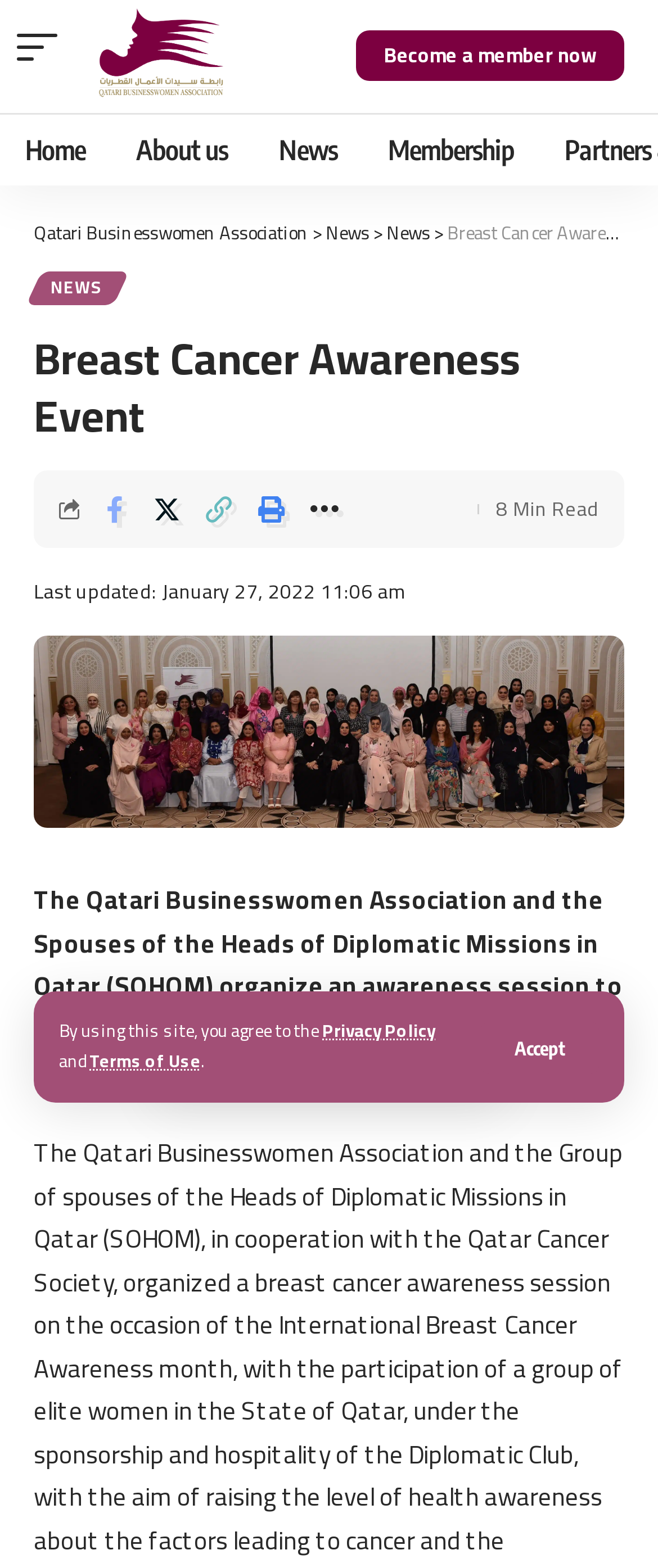Construct a comprehensive description capturing every detail on the webpage.

The webpage is about a breast cancer awareness event organized by the Qatari Businesswomen Association and the Spouses of the Heads of Diplomatic Missions in Qatar (SOHOM). 

At the top left corner, there is a logo of the Qatari Businesswomen Association. Below the logo, there is a navigation menu with links to "Home", "About us", "News", and "Membership". 

On the top right side, there is a complementary section with a link to "Privacy Policy", "Terms of Use", and an "Accept" button. 

The main content of the webpage is divided into two sections. The top section has a heading "Breast Cancer Awareness Event" and a subheading with the last updated date and time. Below the subheading, there are social media sharing links and a "More" option. 

The bottom section has a brief summary of the event, which is an awareness session to raise the level of health awareness of breast cancer. There are also social media sharing links and a "More" option at the bottom right side of this section. 

There are a total of 8 links to share the event on social media platforms, including Facebook and Twitter, and to copy the link or print the page.